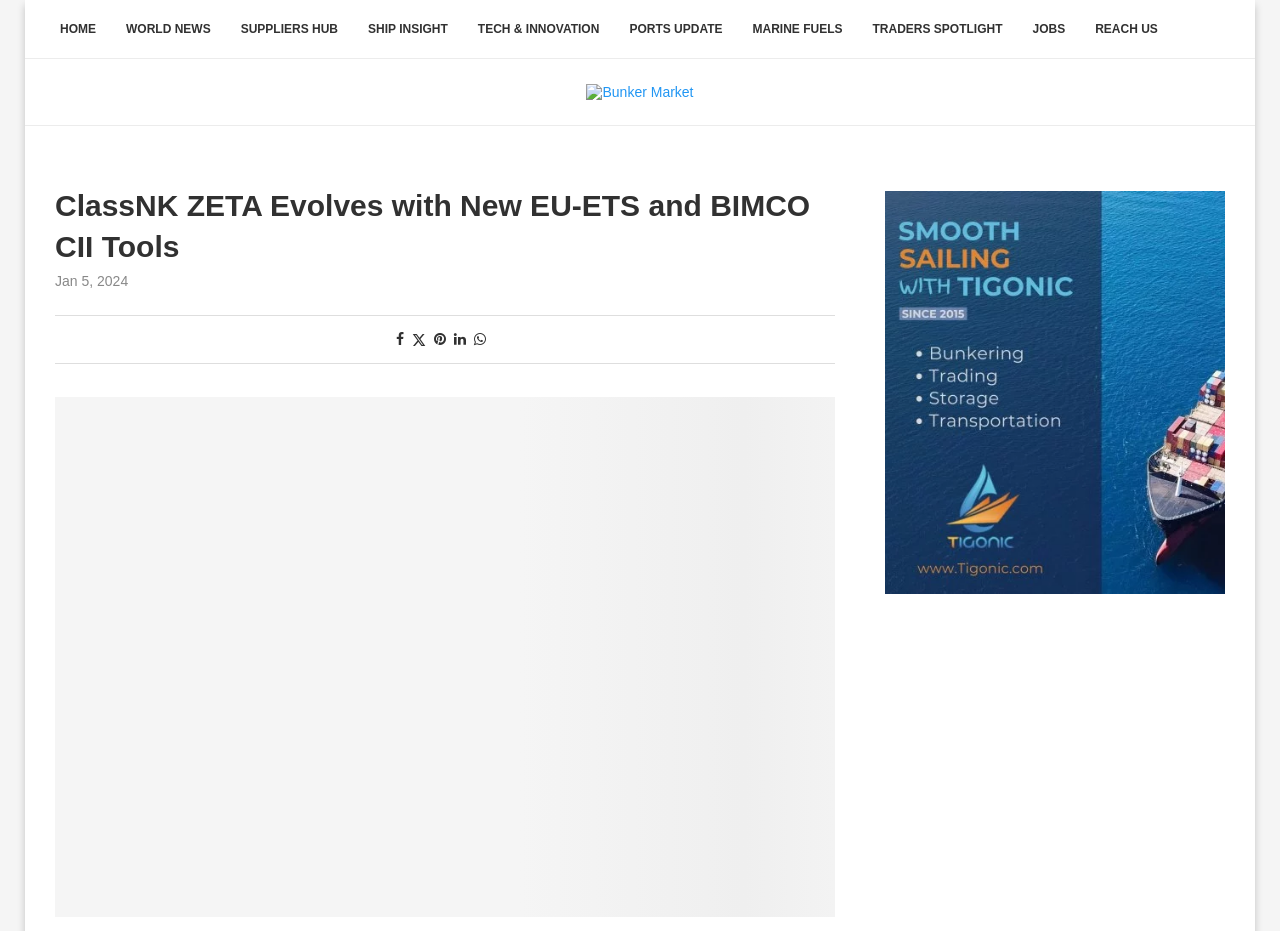Describe all the visual and textual components of the webpage comprehensively.

The webpage is about ClassNK ZETA, a GHG Emissions Management Tool, and its new features supporting EU-ETS and BIMCO CII Clause. At the top, there is a navigation menu with 9 links: HOME, WORLD NEWS, SUPPLIERS HUB, SHIP INSIGHT, TECH & INNOVATION, PORTS UPDATE, MARINE FUELS, TRADERS SPOTLIGHT, and JOBS, followed by a REACH US link. 

Below the navigation menu, there is a prominent link to Bunker Market, accompanied by an image. The main content of the webpage is headed by a title "ClassNK ZETA Evolves with New EU-ETS and BIMCO CII Tools", which is followed by a time stamp "Jan 5, 2024". 

On the right side of the title, there are 5 social media sharing links: Share on Facebook, Share on Twitter, Pin to Pinterest, Share on LinkedIn, and Share on Whatsapp. Below the title, there is a link to ClassNK ZETA ghg emissions tools, accompanied by a large image that takes up most of the page's height.

On the right side of the page, there is a complementary section with an image of Tigonic Petroleum.